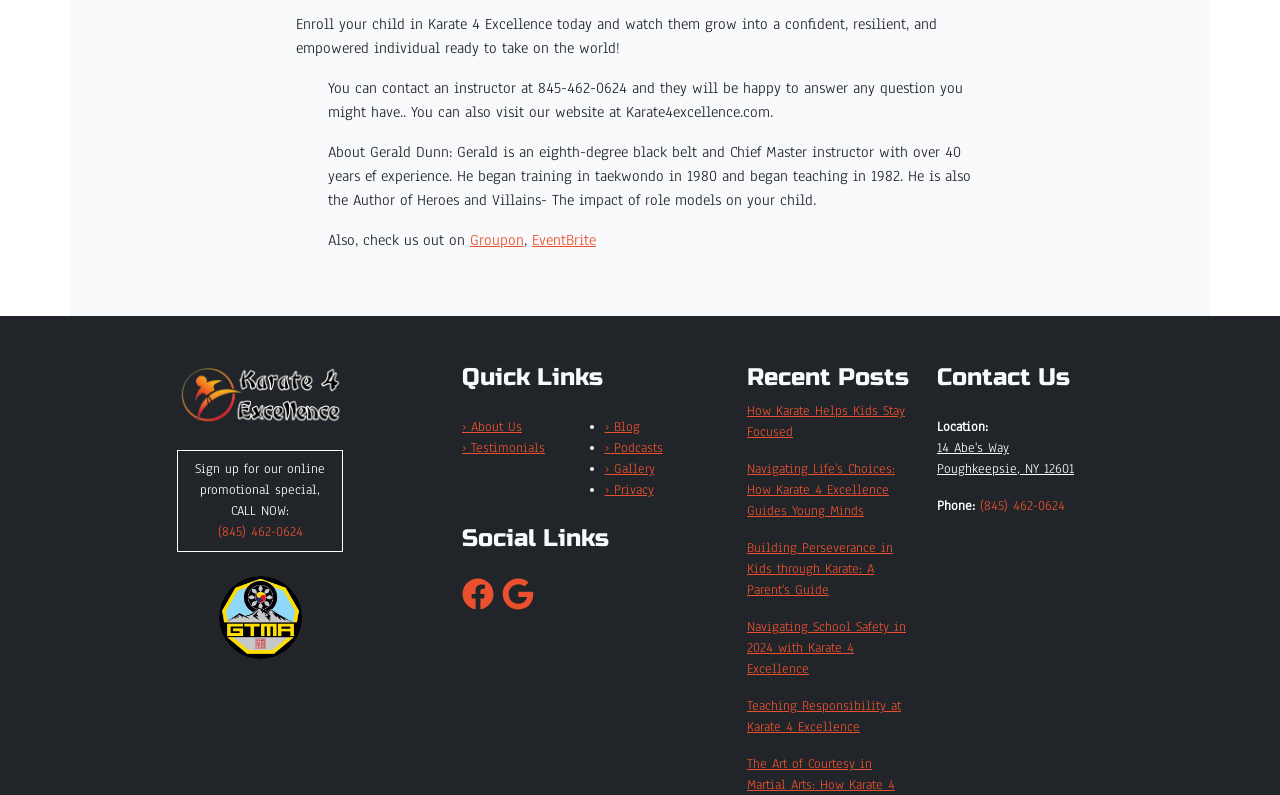Please examine the image and provide a detailed answer to the question: What social media platform can you connect with Karate 4 Excellence on?

The social media platforms that you can connect with Karate 4 Excellence on can be found in the 'Social Links' section as 'Friend me on Facebook' and 'Connect with me on Google+'.